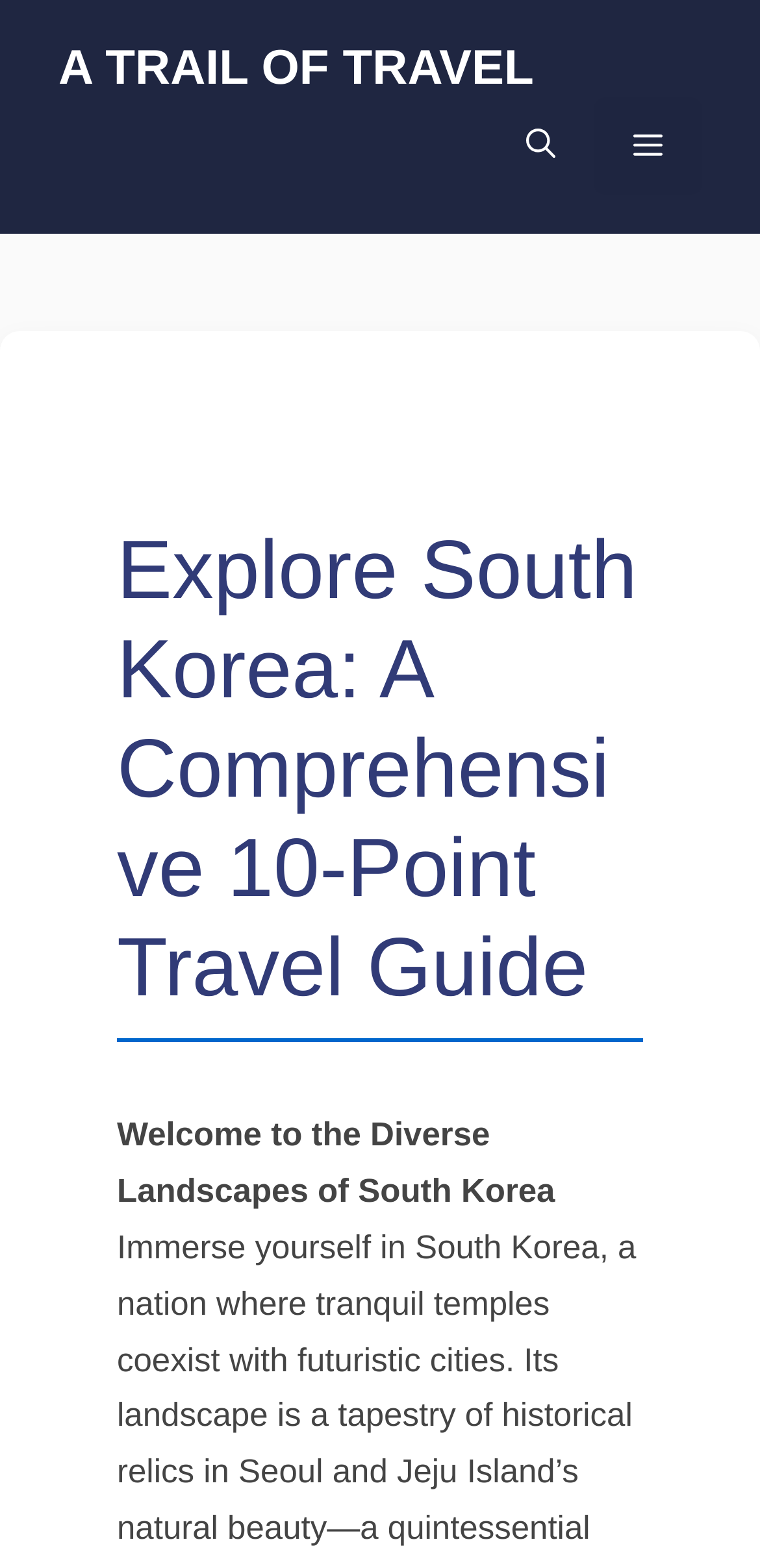Explain the features and main sections of the webpage comprehensively.

The webpage is a travel guide to South Korea, with a focus on exploring the country's cultural landscapes, ancient traditions, and modern marvels. At the top of the page, there is a banner that spans the entire width, containing a link to "A TRAIL OF TRAVEL" and a navigation menu with a mobile toggle button, an "Open search" button, and a "Menu" button that controls the primary menu.

Below the banner, there is a header section that takes up most of the page's width, containing a heading that reads "Explore South Korea: A Comprehensive 10-Point Travel Guide". This heading is centered and prominent, indicating the main topic of the webpage.

Underneath the header, there is a paragraph of text that introduces the reader to the diverse landscapes of South Korea, providing a brief overview of what to expect from the travel guide. This text is positioned near the top of the page, slightly to the left of center, and takes up about a quarter of the page's width.